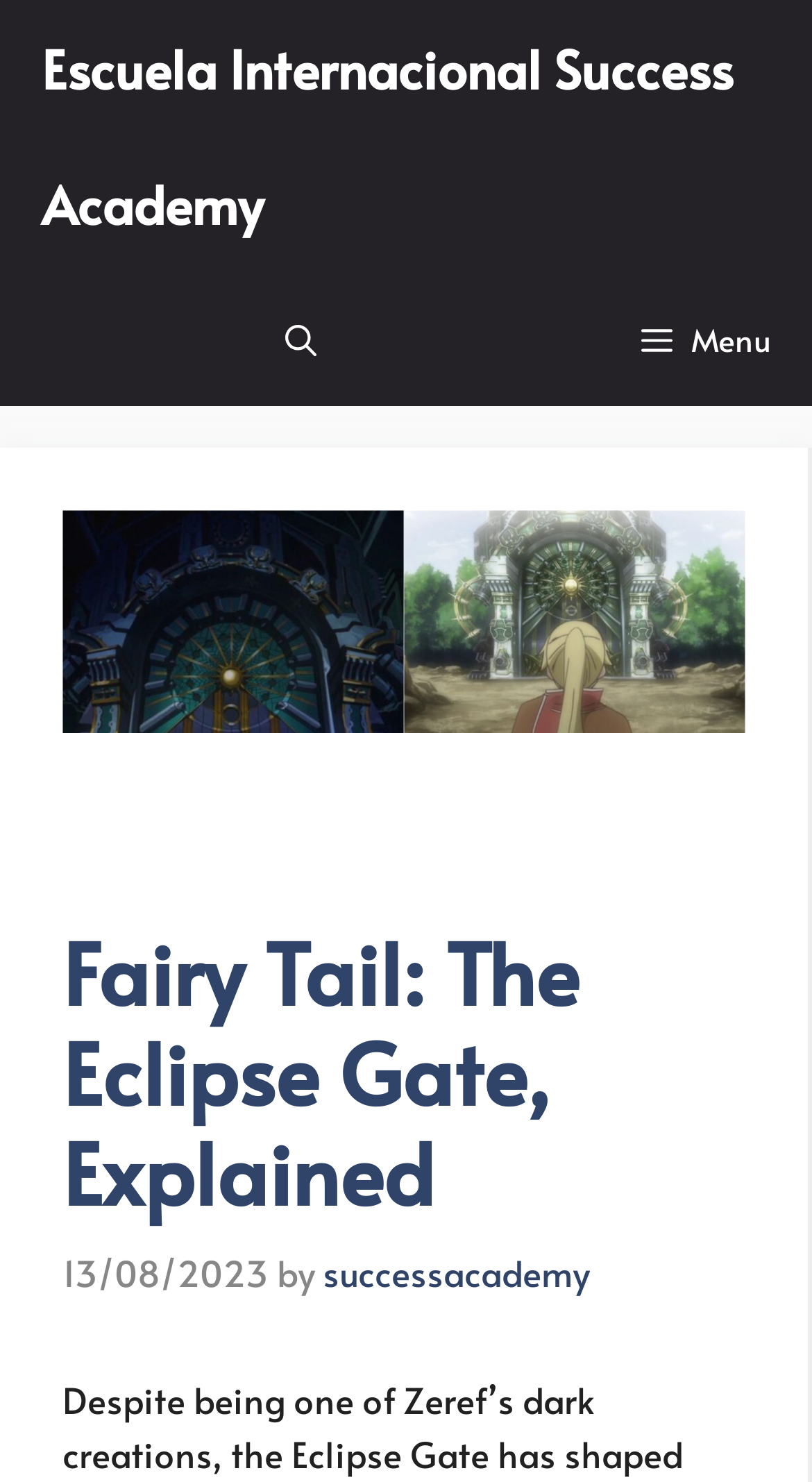From the webpage screenshot, predict the bounding box of the UI element that matches this description: "Menu".

[0.738, 0.183, 1.0, 0.274]